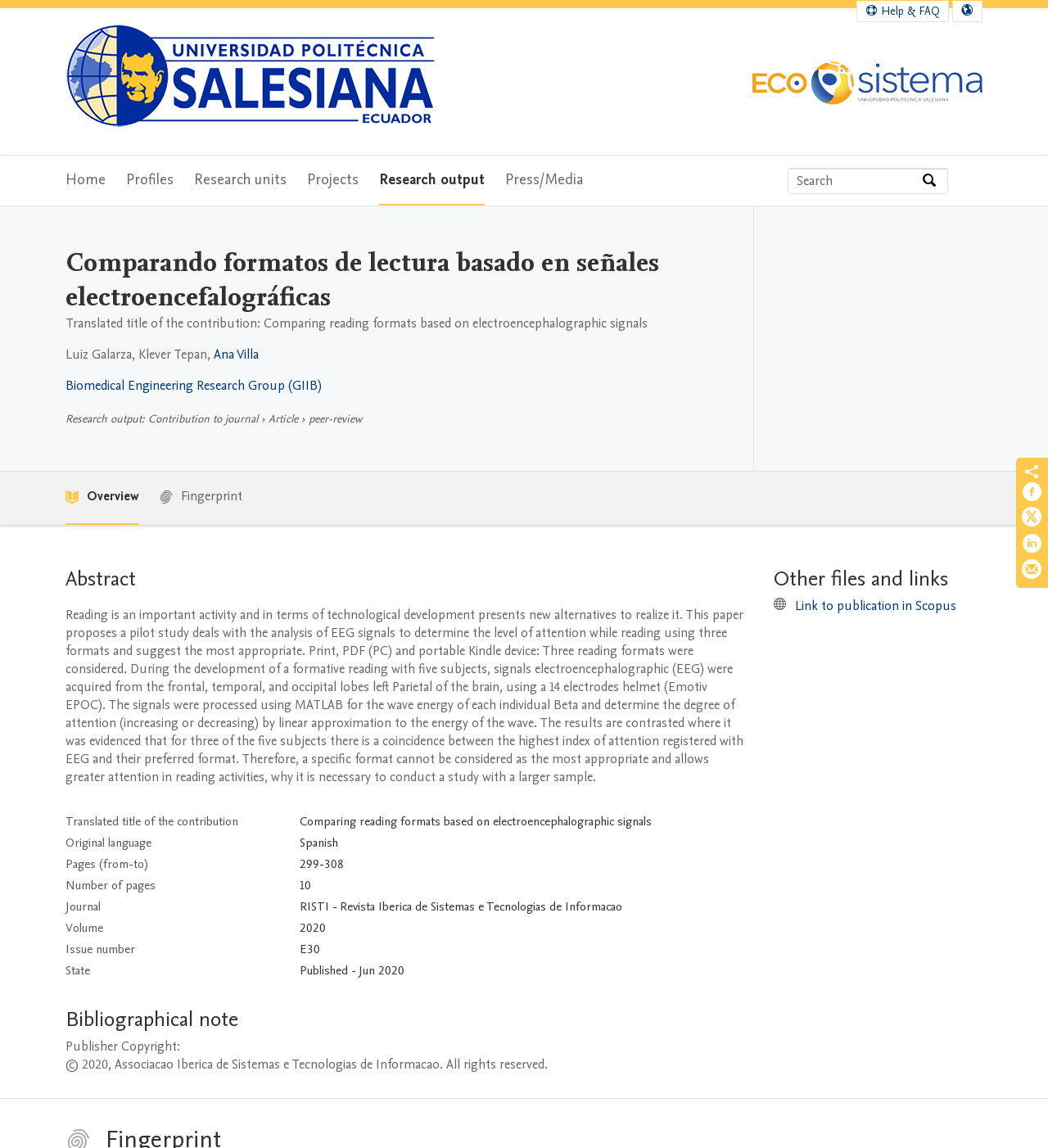Can you find the bounding box coordinates of the area I should click to execute the following instruction: "Click Universidad Politécnica Salesiana Home"?

[0.062, 0.019, 0.416, 0.116]